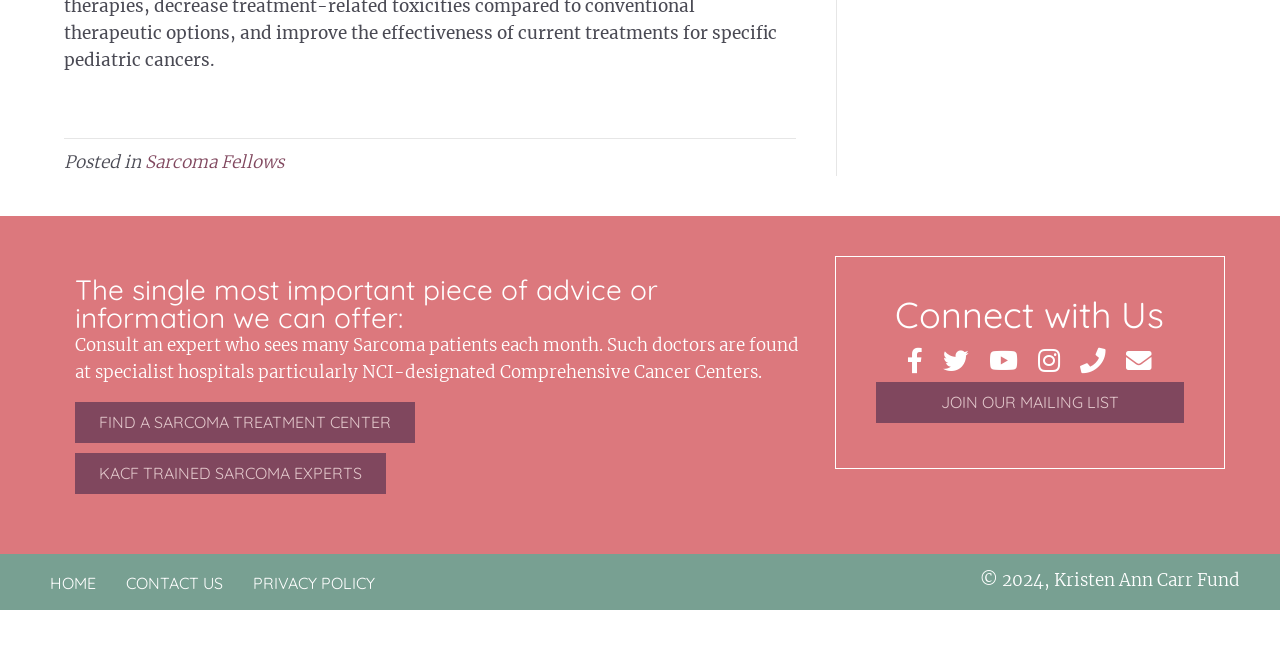Please identify the bounding box coordinates of the region to click in order to complete the given instruction: "Go to home page". The coordinates should be four float numbers between 0 and 1, i.e., [left, top, right, bottom].

[0.031, 0.911, 0.083, 0.936]